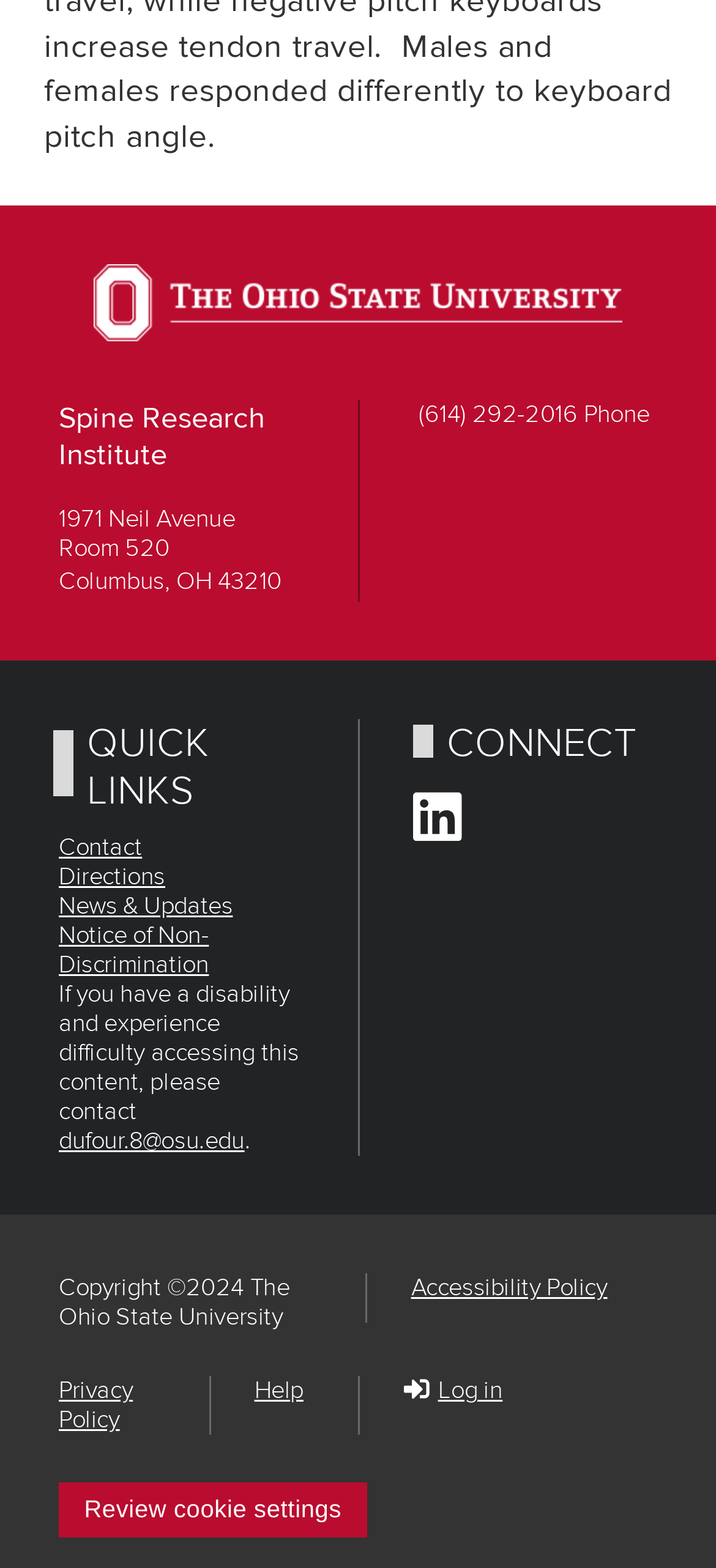Provide the bounding box coordinates of the HTML element this sentence describes: "News & Updates". The bounding box coordinates consist of four float numbers between 0 and 1, i.e., [left, top, right, bottom].

[0.082, 0.569, 0.325, 0.588]